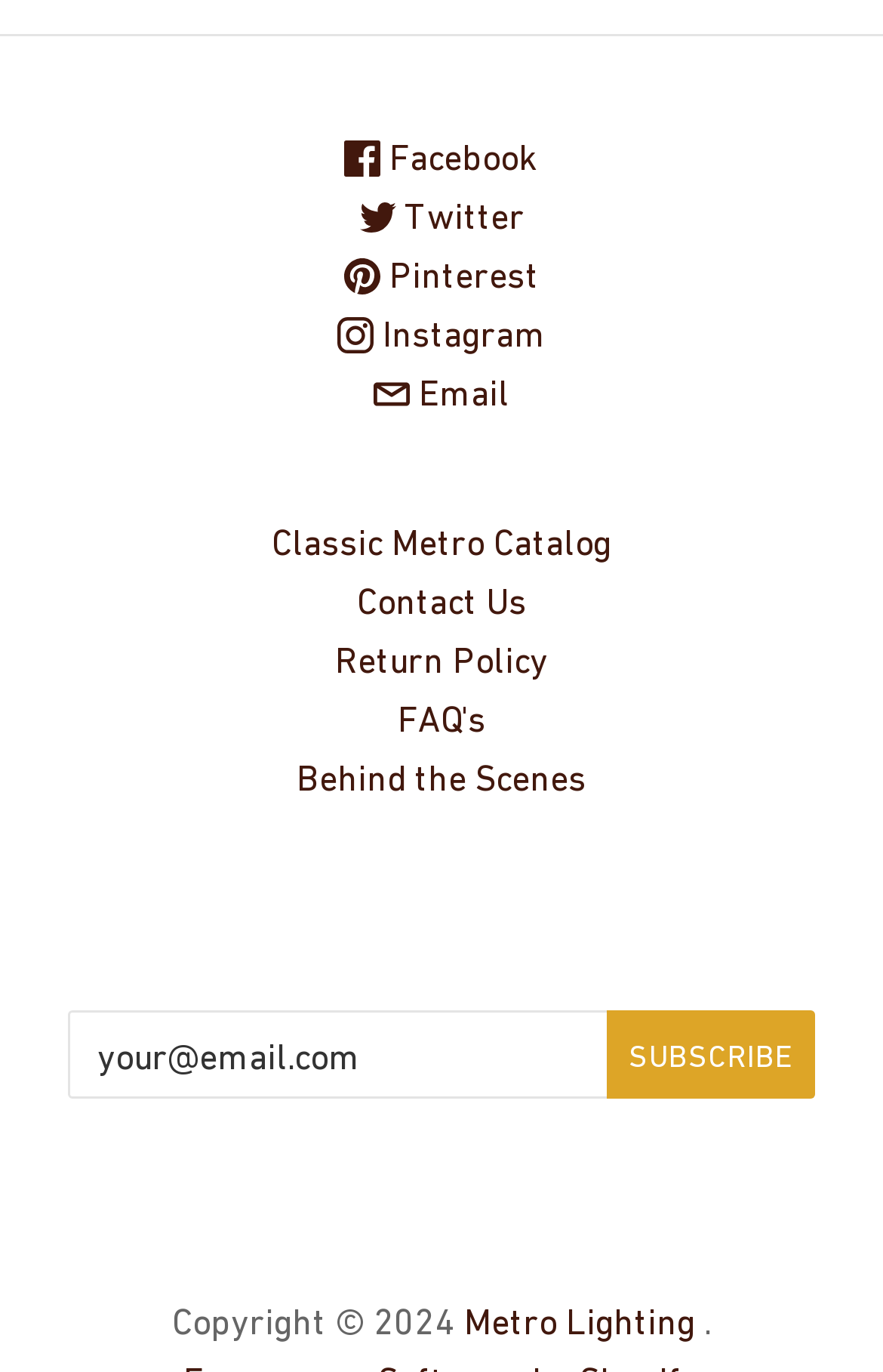Identify the bounding box coordinates of the element that should be clicked to fulfill this task: "View Return Policy". The coordinates should be provided as four float numbers between 0 and 1, i.e., [left, top, right, bottom].

[0.379, 0.466, 0.621, 0.495]